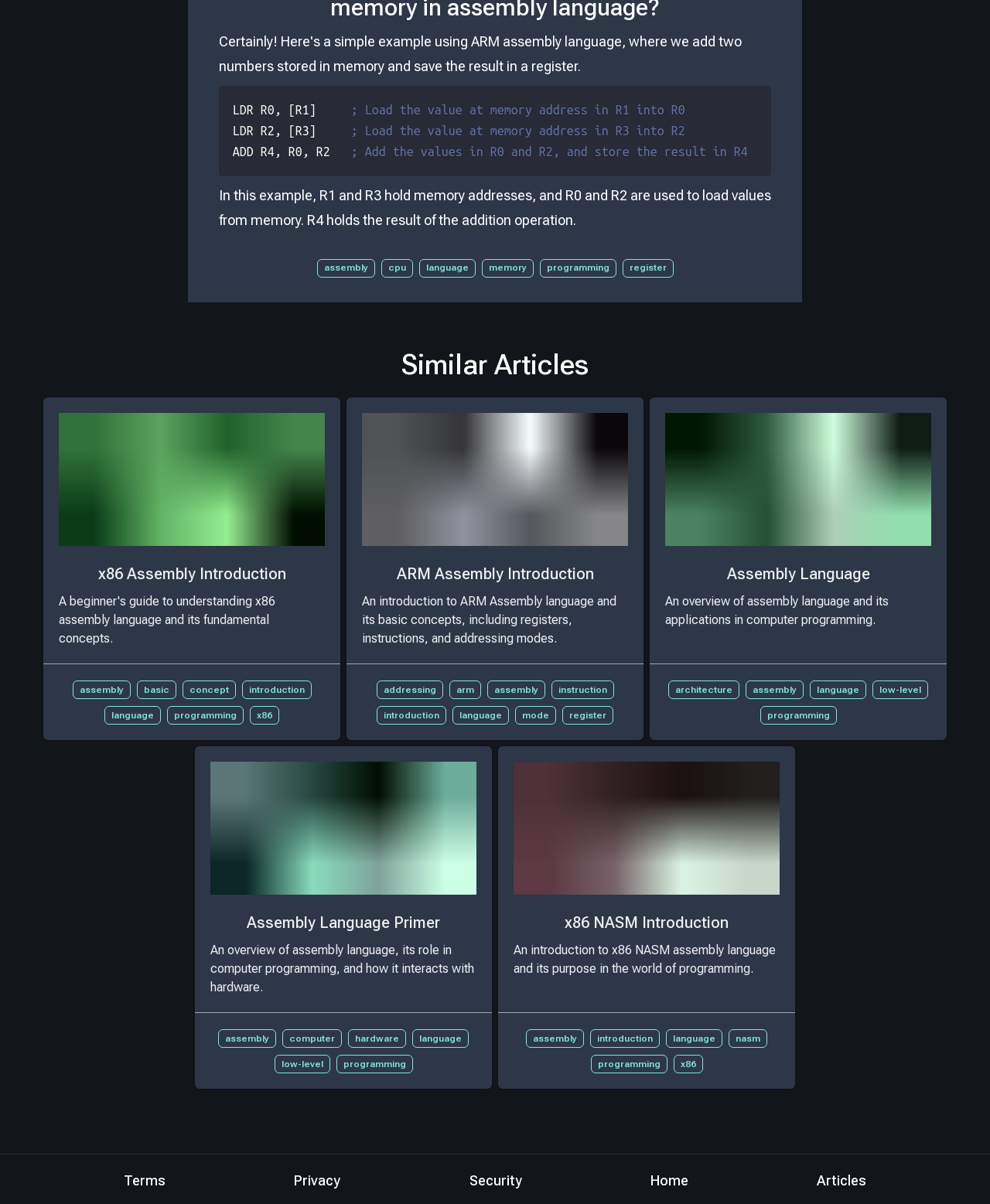Identify the bounding box coordinates for the element you need to click to achieve the following task: "Click on the 'assembly' link". Provide the bounding box coordinates as four float numbers between 0 and 1, in the form [left, top, right, bottom].

[0.32, 0.211, 0.379, 0.232]